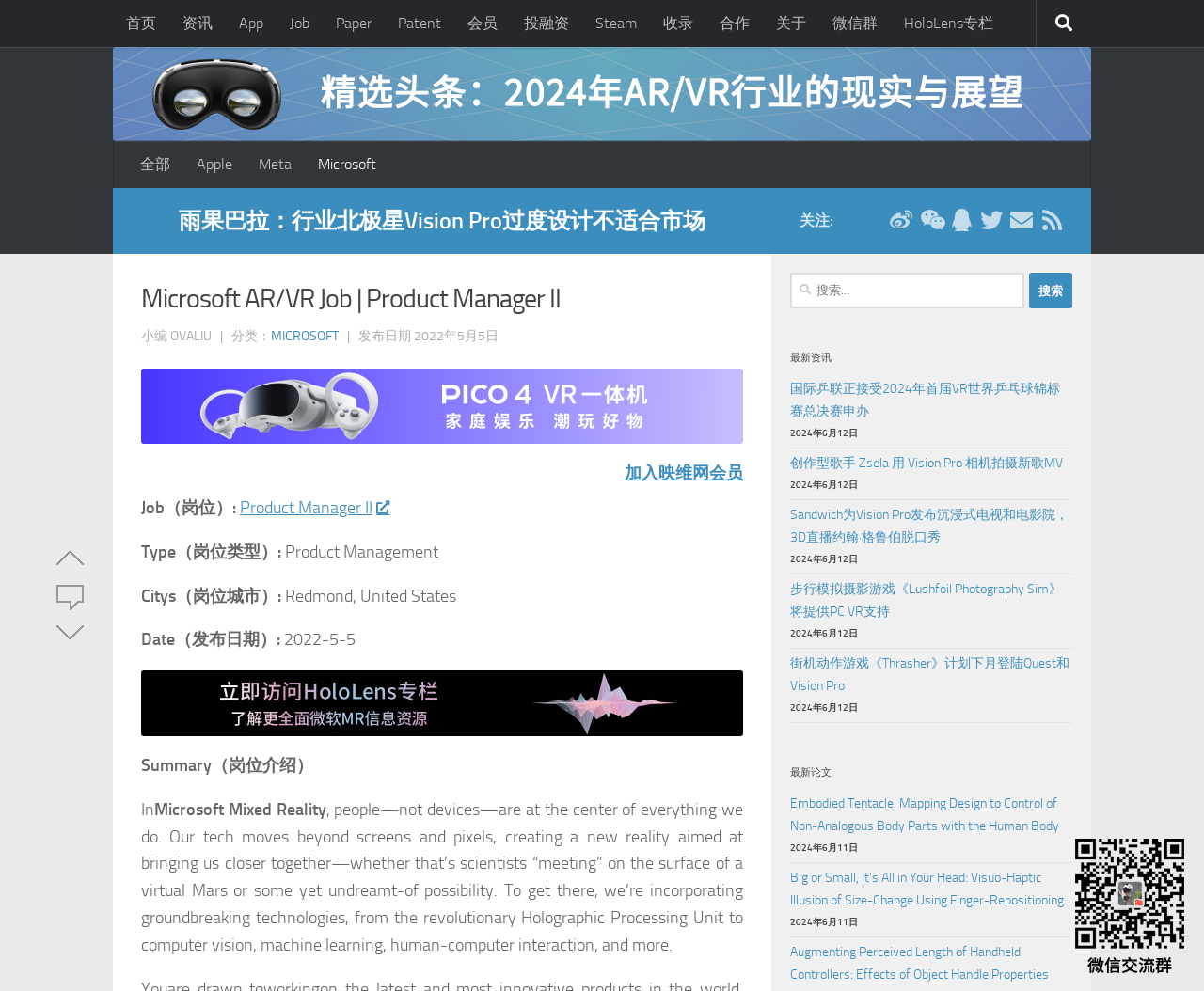Please determine the bounding box coordinates of the element to click in order to execute the following instruction: "Click the '首页' link". The coordinates should be four float numbers between 0 and 1, specified as [left, top, right, bottom].

[0.094, 0.0, 0.141, 0.047]